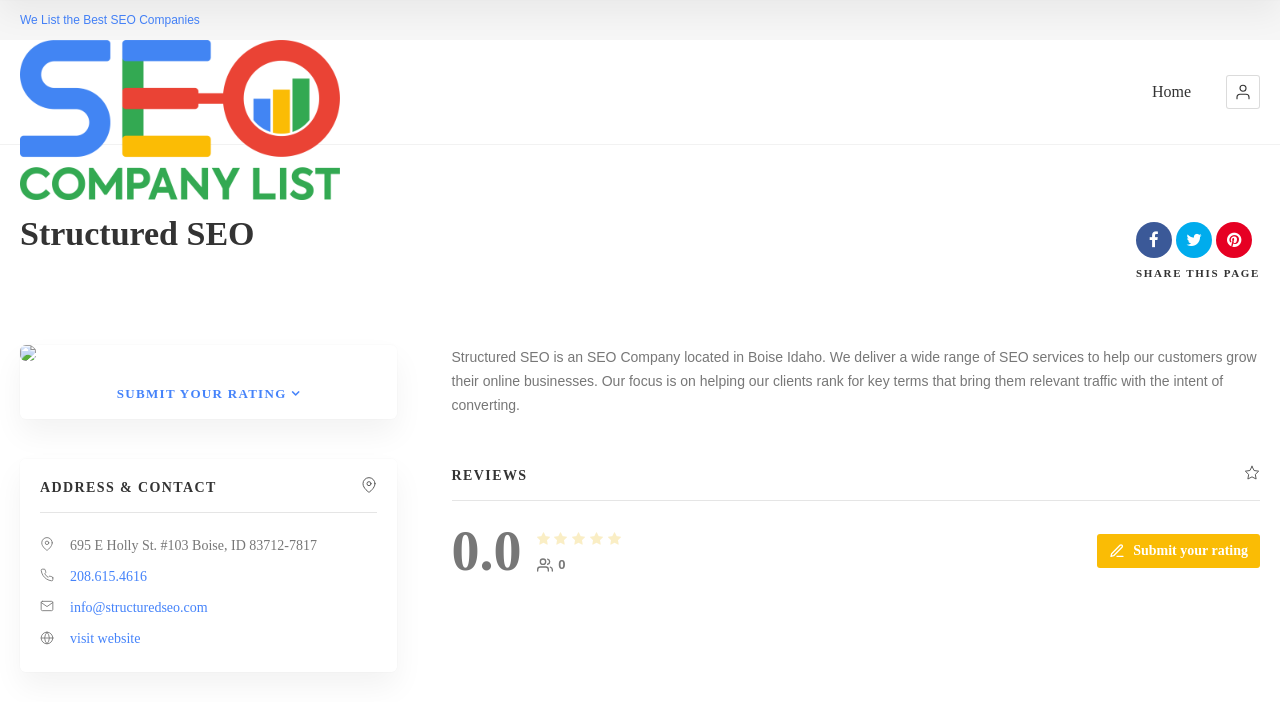Given the description "visit website", provide the bounding box coordinates of the corresponding UI element.

[0.055, 0.899, 0.11, 0.921]